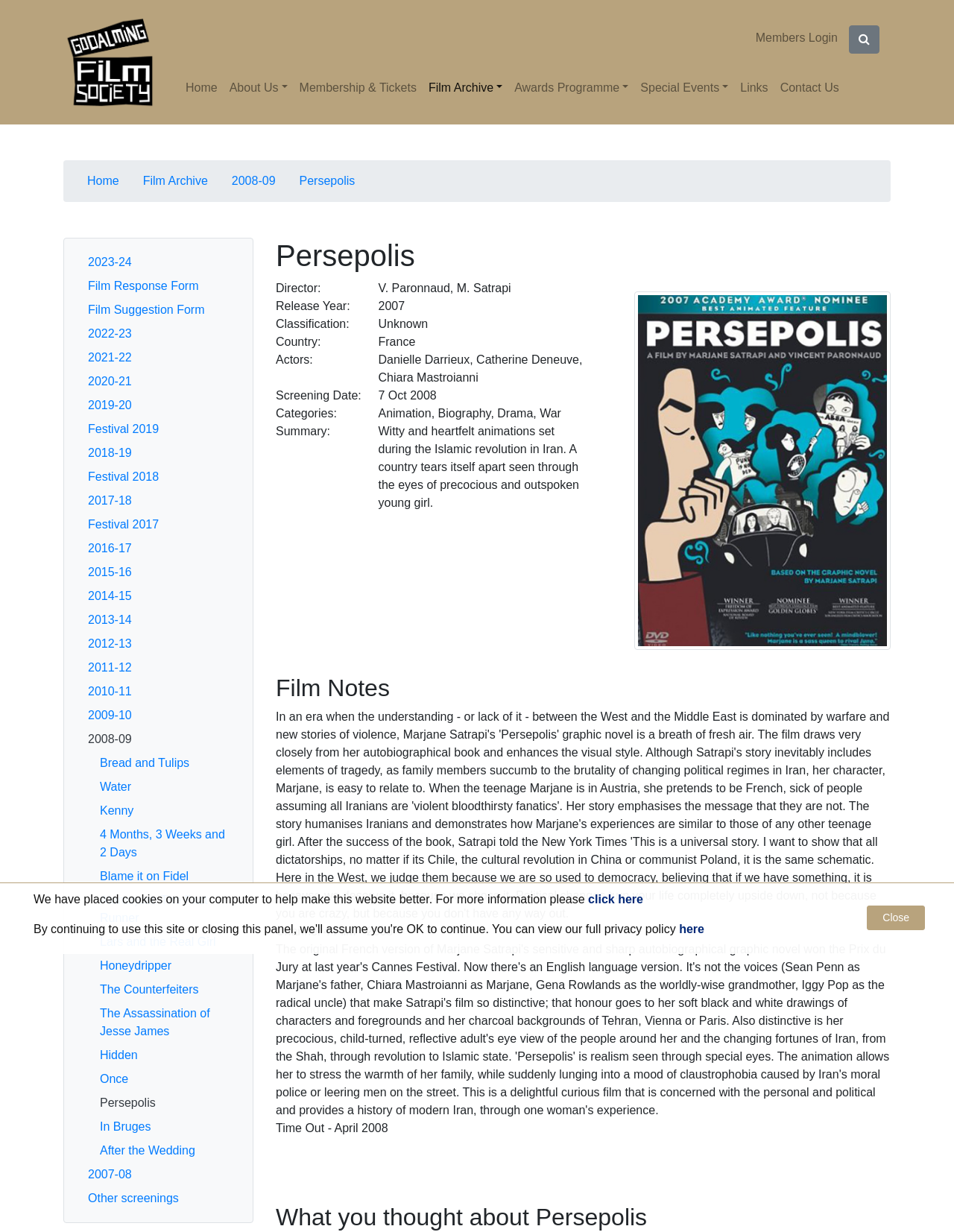Based on the image, give a detailed response to the question: What is the name of the film society?

Based on the webpage title 'Persepolis | Godalming Film Society', I can infer that the name of the film society is Godalming Film Society.